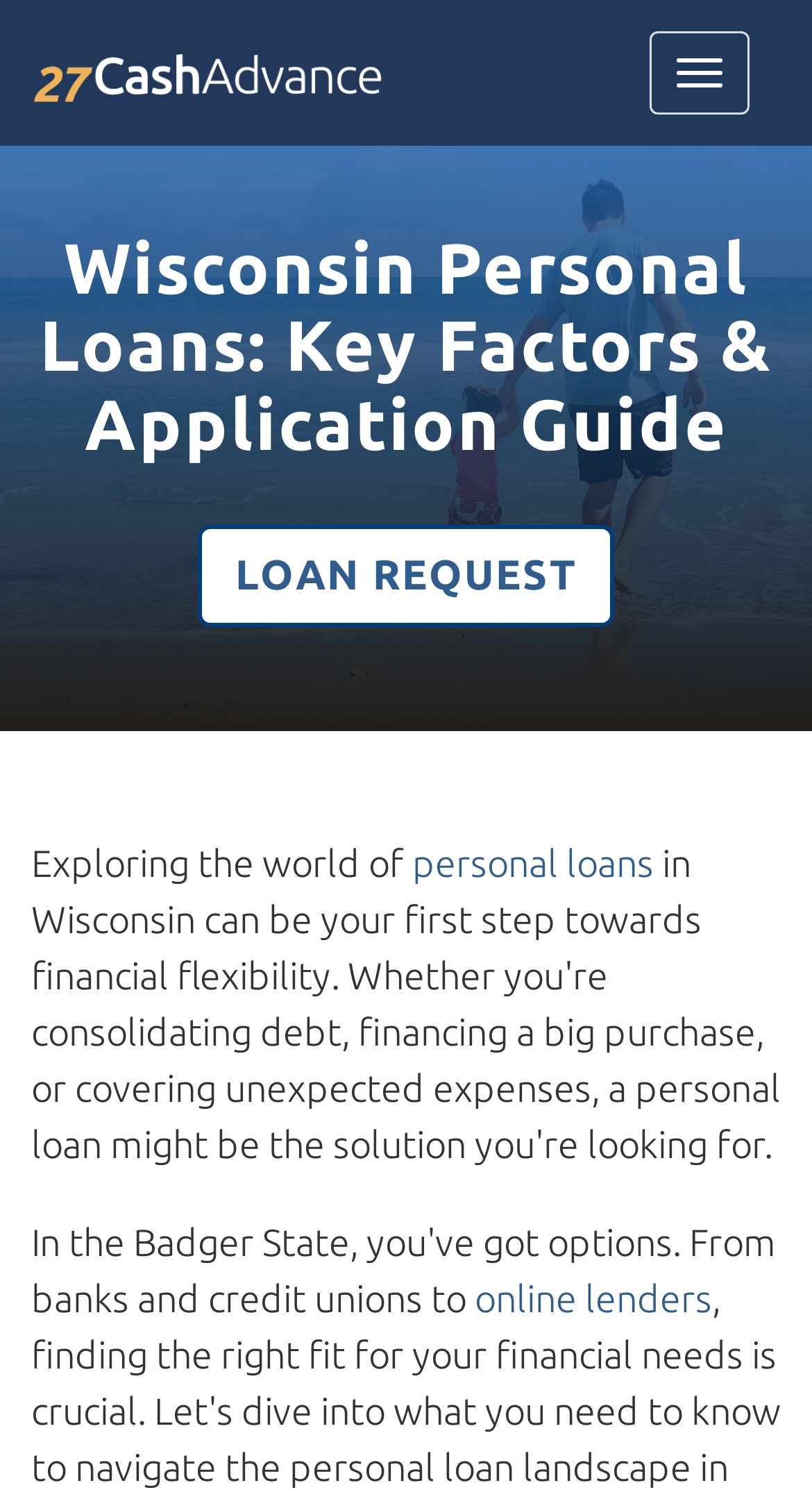Identify and extract the heading text of the webpage.

Wisconsin Personal Loans: Key Factors & Application Guide